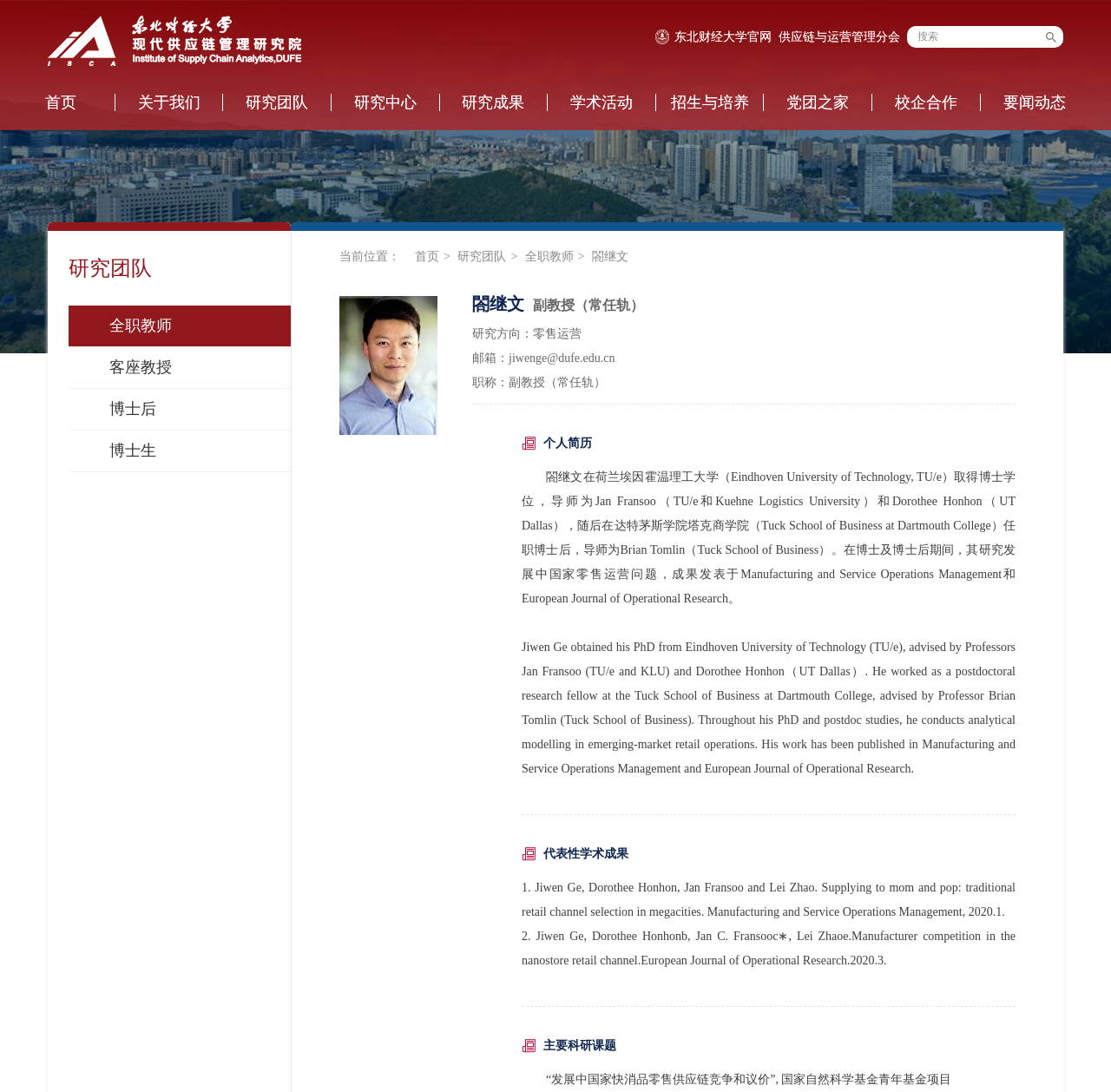Using the information in the image, give a comprehensive answer to the question: 
What is the name of the university where the researcher obtained his PhD?

The name of the university where the researcher obtained his PhD can be found in the static text element with the text '閤继文在荷兰埃因霍温理工大学' located in the middle of the webpage.